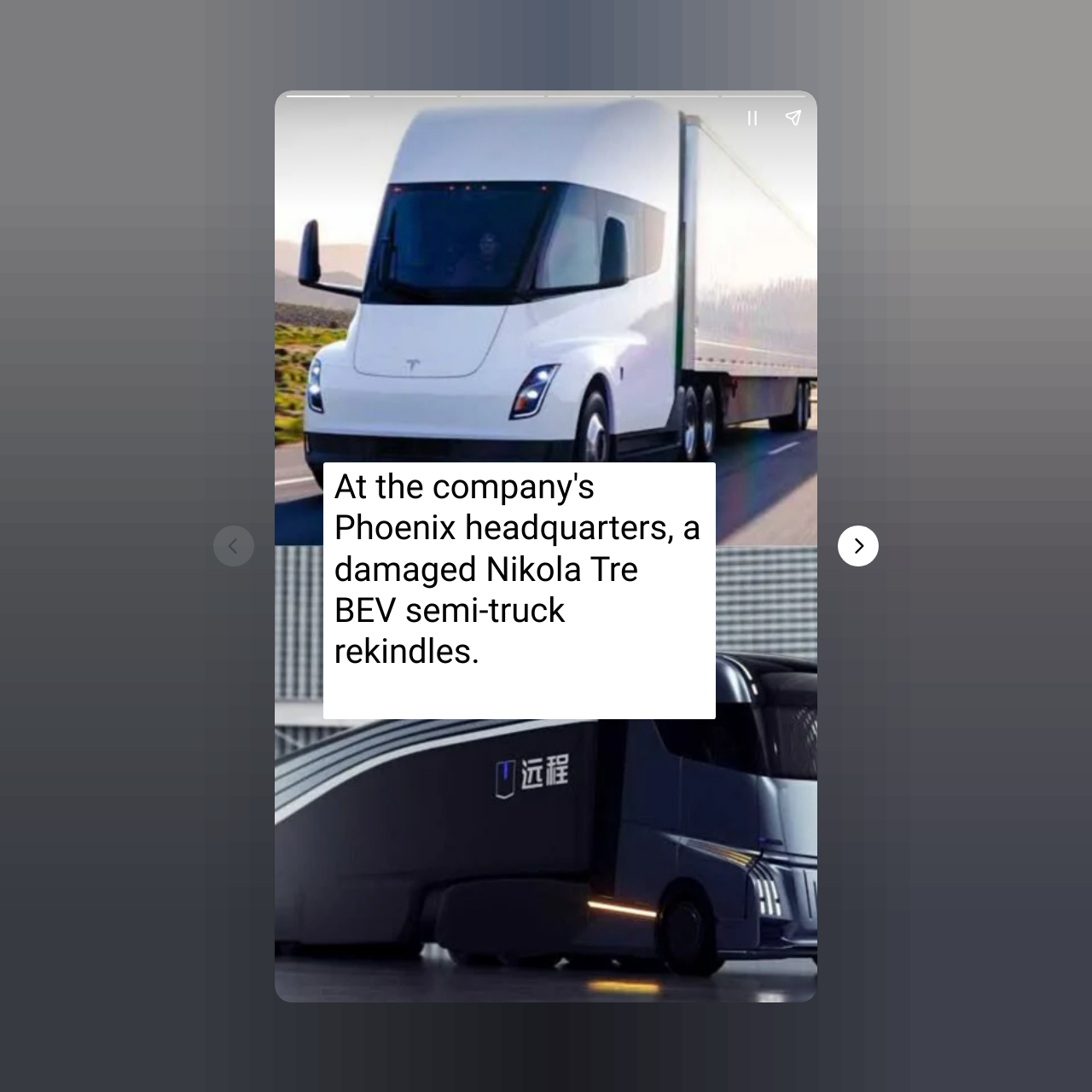How many buttons are there on the webpage?
Using the visual information, reply with a single word or short phrase.

4